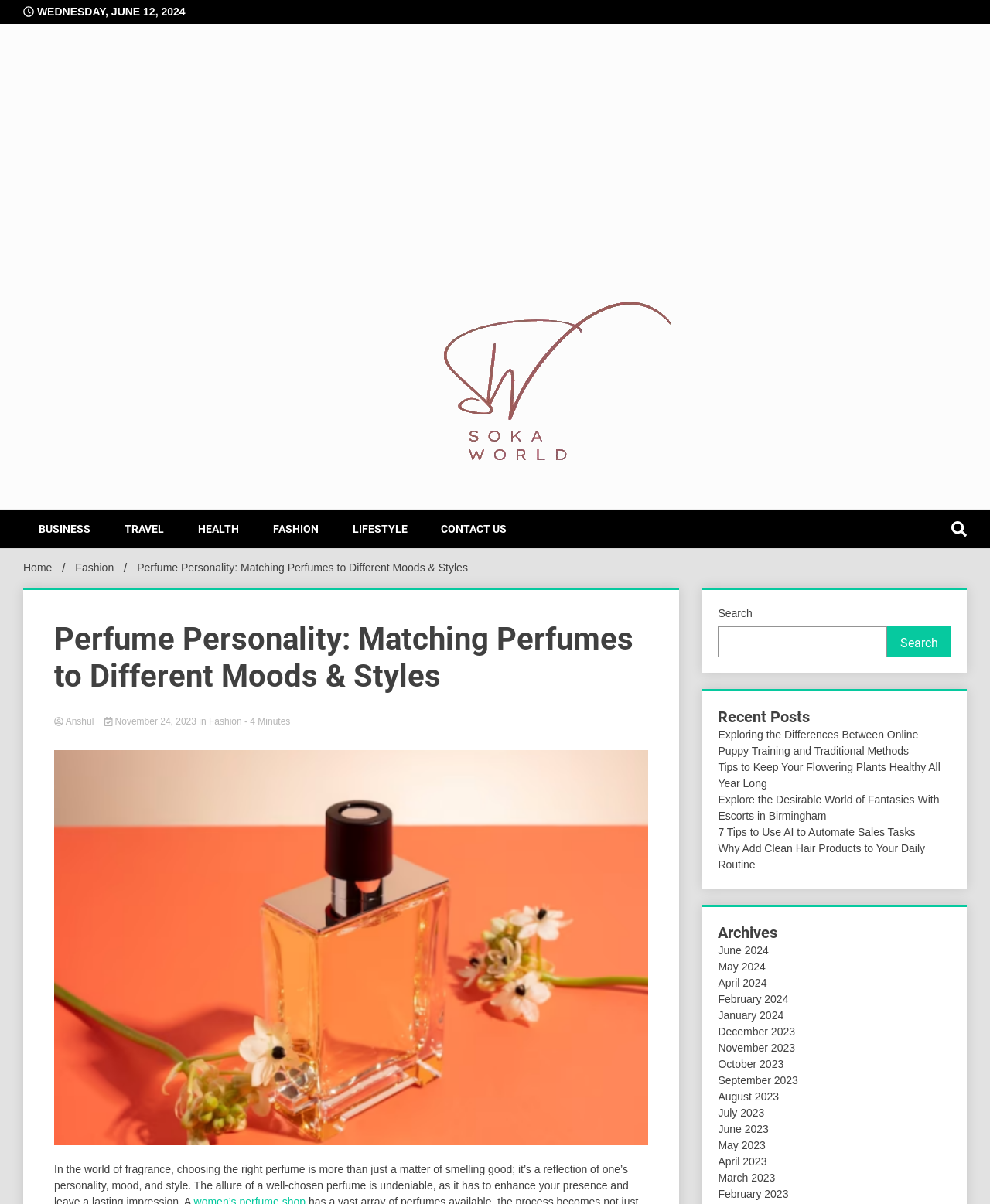Highlight the bounding box coordinates of the element you need to click to perform the following instruction: "Contact us."

[0.43, 0.423, 0.528, 0.455]